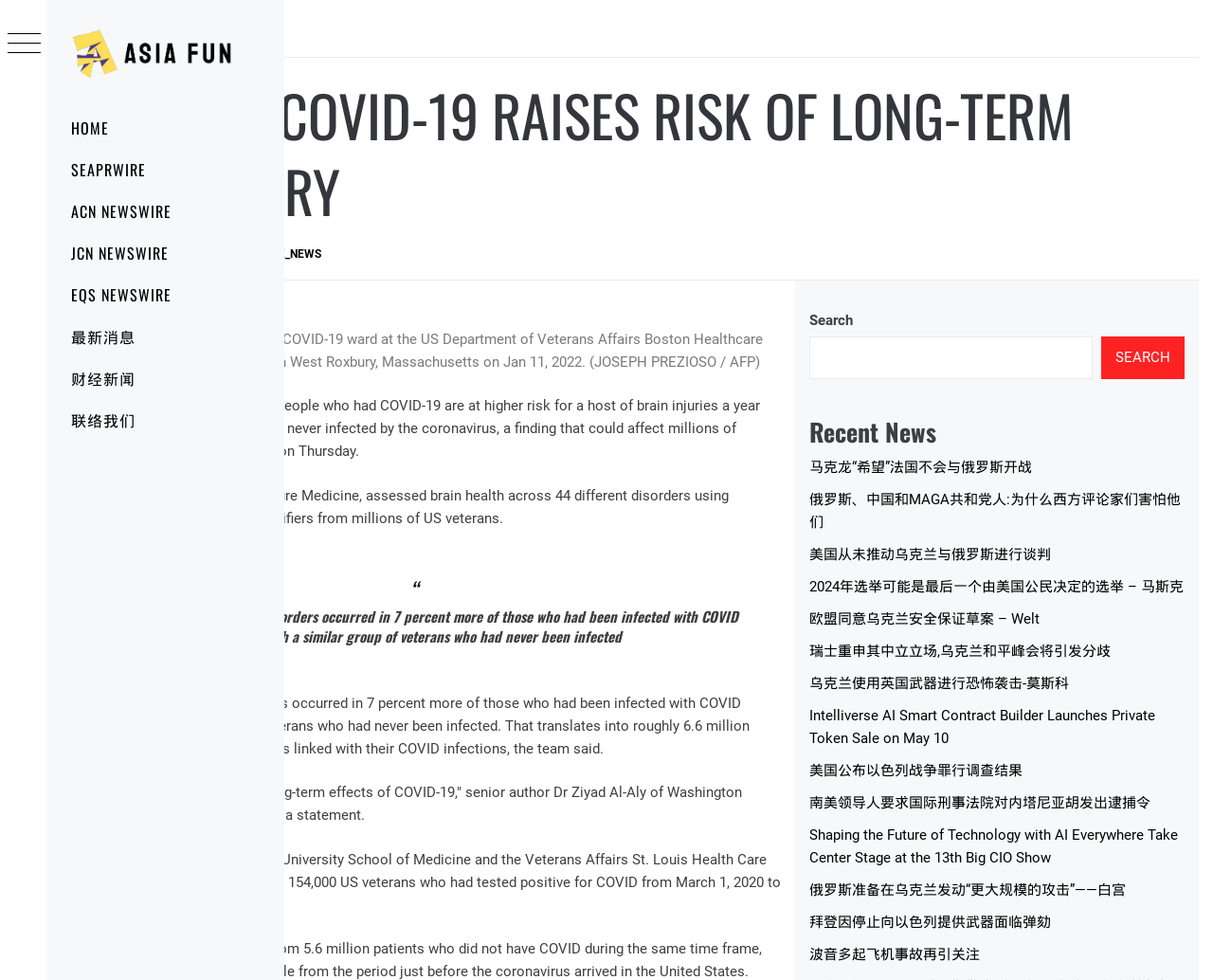Could you indicate the bounding box coordinates of the region to click in order to complete this instruction: "View recent news".

[0.74, 0.428, 0.977, 0.456]